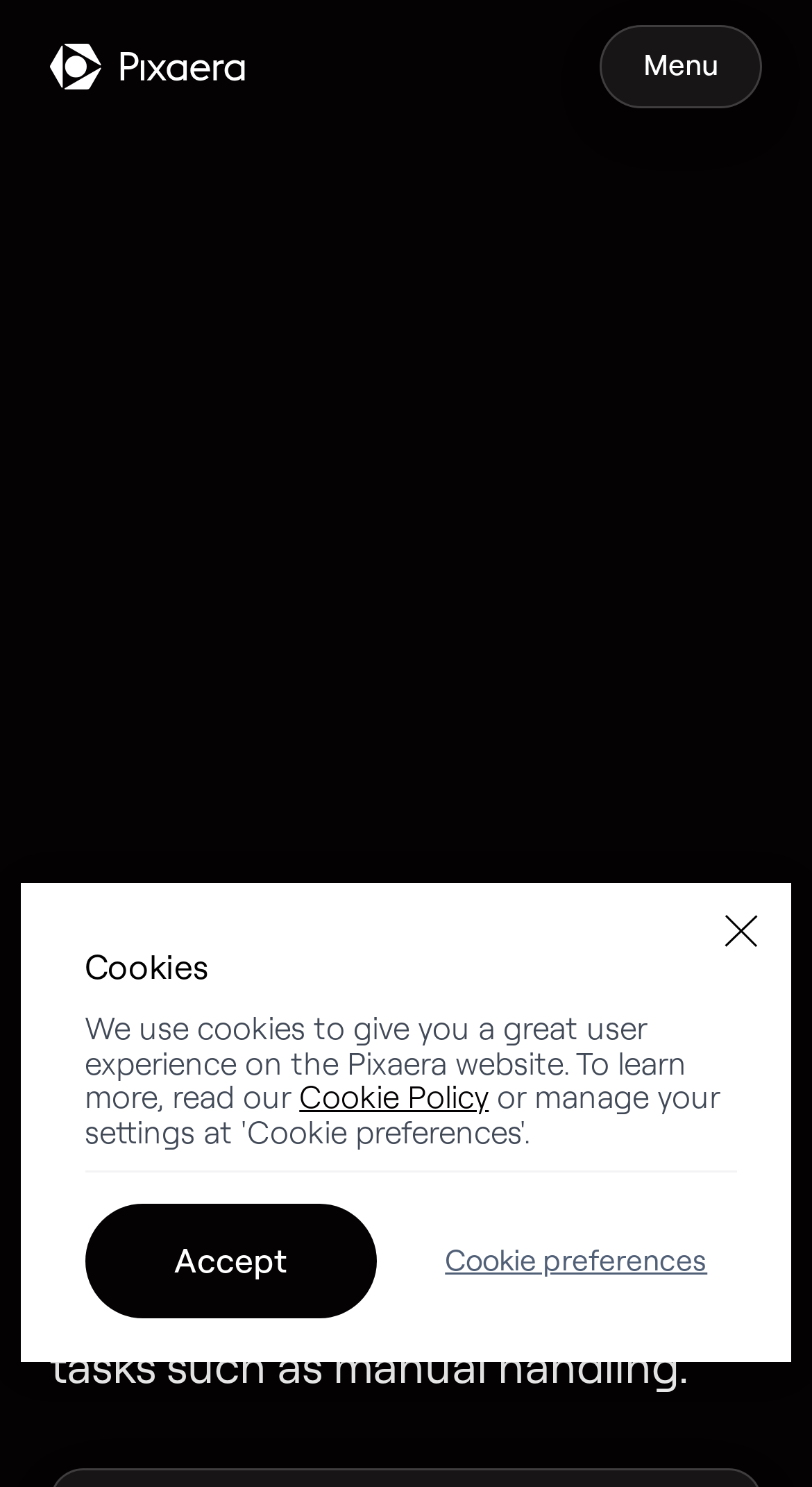What is the purpose of the 'Request demo' button?
Please use the visual content to give a single word or phrase answer.

To request a demo